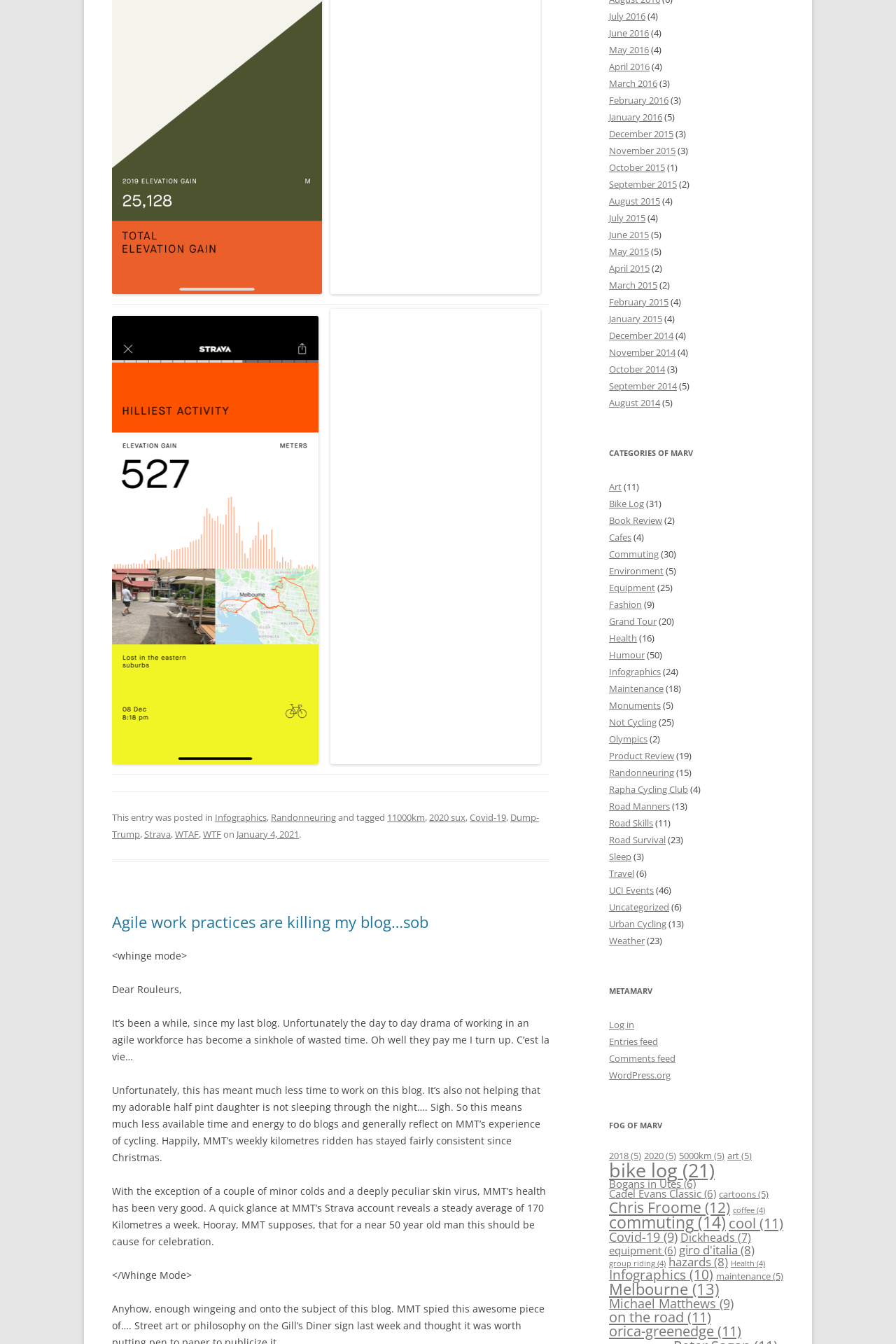Can you provide the bounding box coordinates for the element that should be clicked to implement the instruction: "View the 'Infographics' category"?

[0.24, 0.603, 0.298, 0.613]